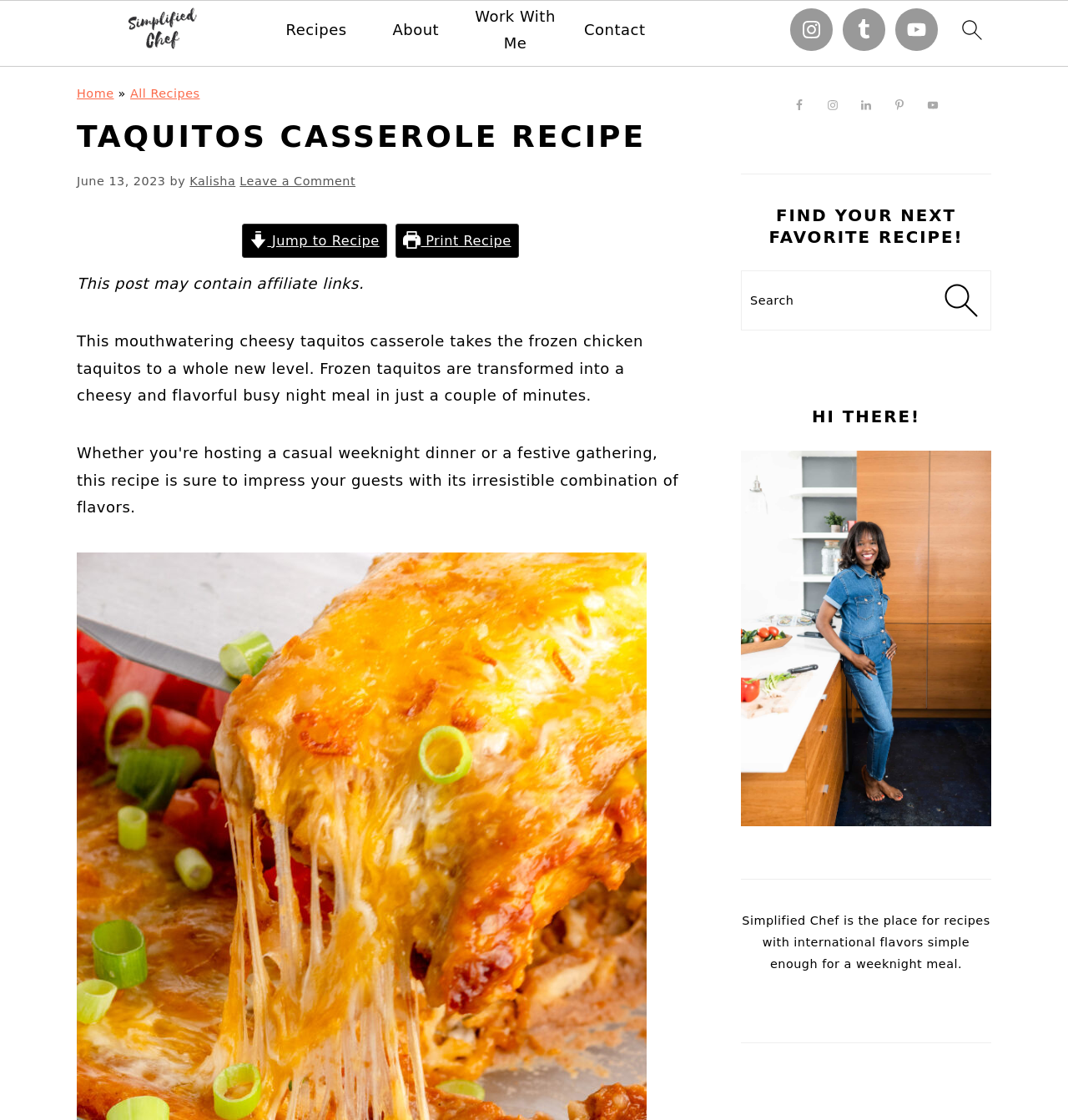Provide your answer to the question using just one word or phrase: What is the purpose of the search box?

To find recipes